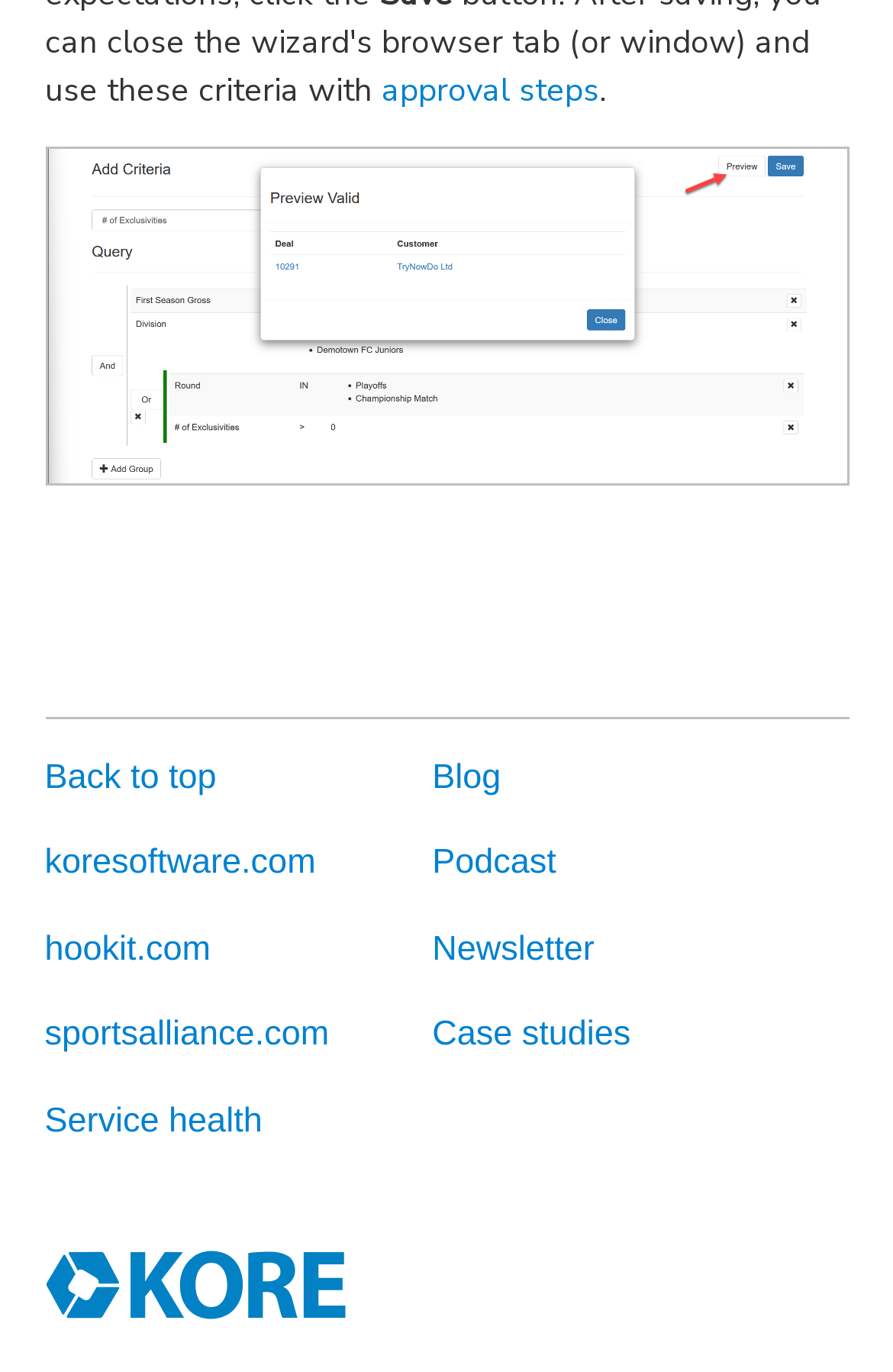Please provide the bounding box coordinates in the format (top-left x, top-left y, bottom-right x, bottom-right y). Remember, all values are floating point numbers between 0 and 1. What is the bounding box coordinate of the region described as: Agency of the Subsurface

None